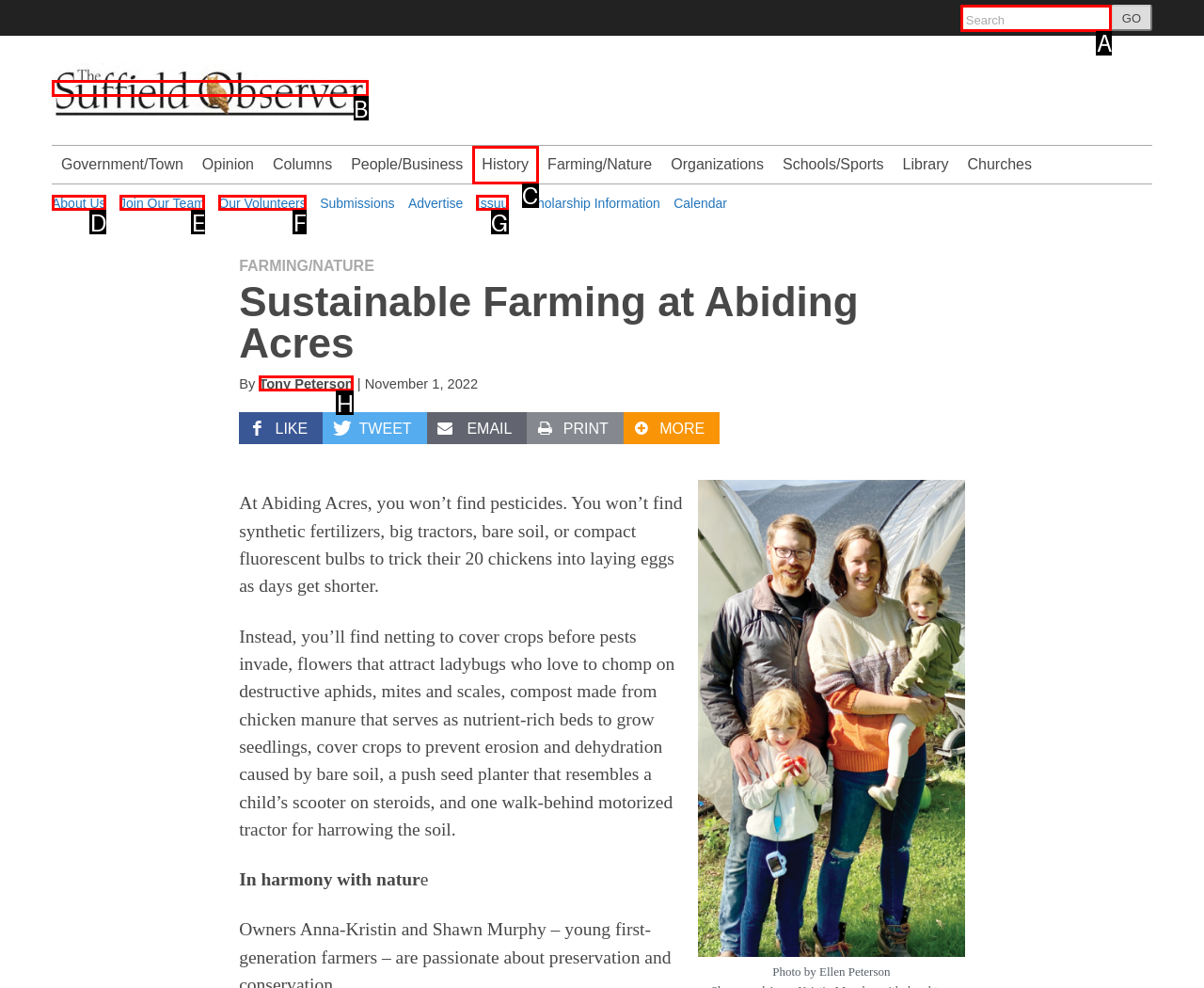From the provided choices, determine which option matches the description: Join Our Team. Respond with the letter of the correct choice directly.

E